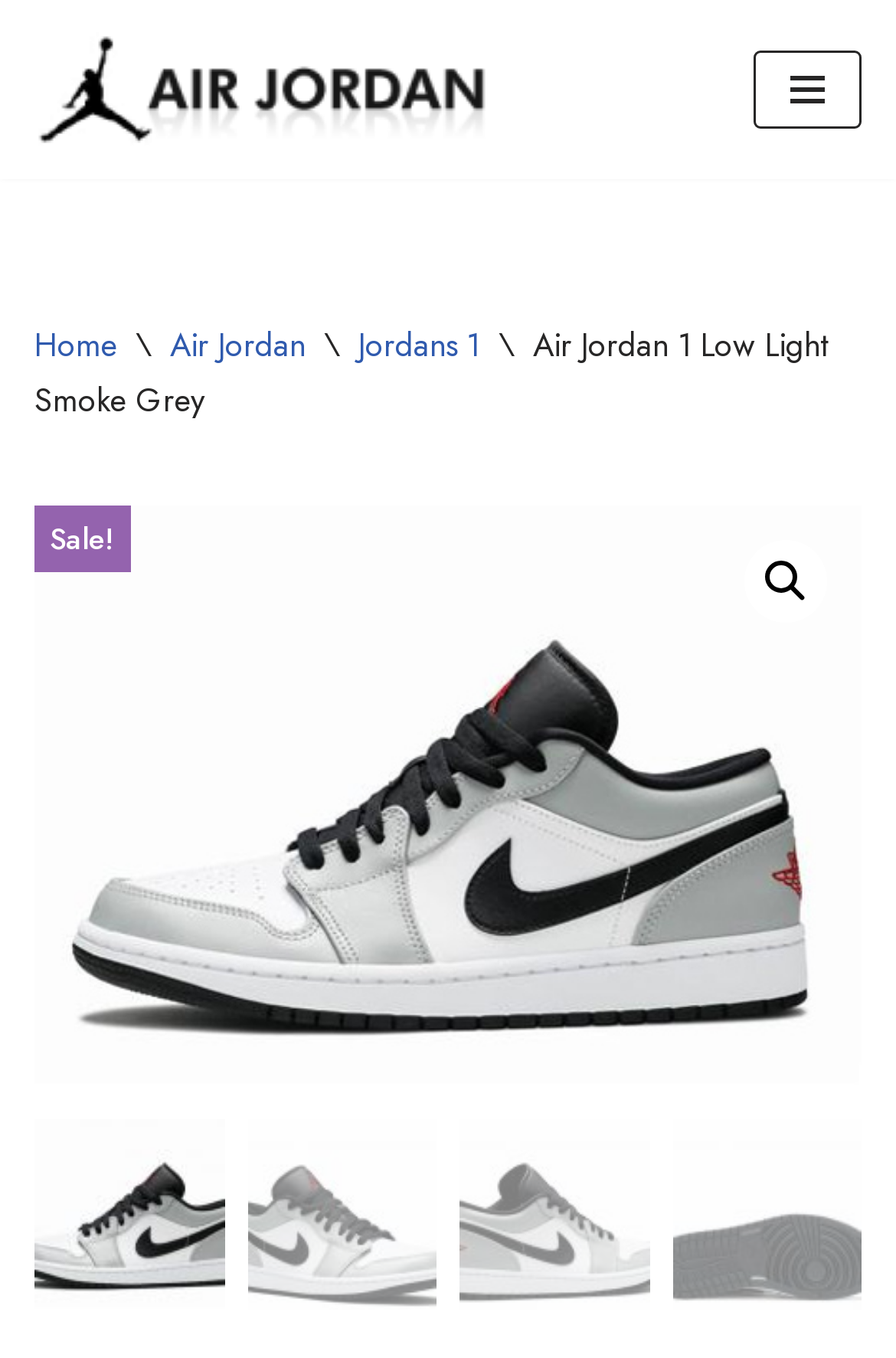Is there a search function on this webpage?
Provide a short answer using one word or a brief phrase based on the image.

Yes